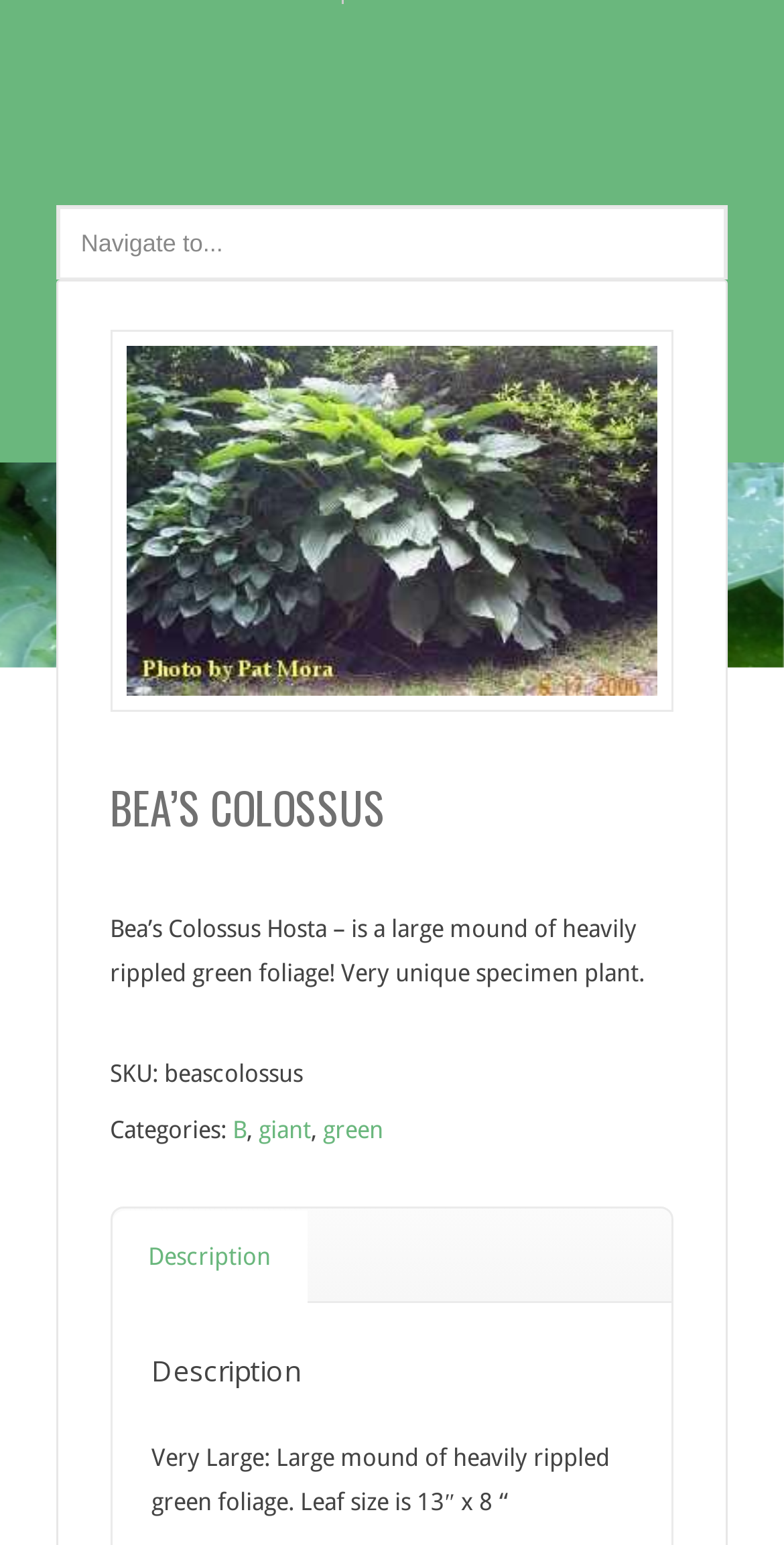From the webpage screenshot, predict the bounding box of the UI element that matches this description: "B".

[0.297, 0.722, 0.315, 0.74]